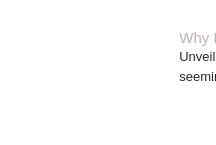Summarize the image with a detailed description that highlights all prominent details.

The image features a product related to skincare, specifically highlighting a body lotion designed for women. This product is prominently associated with the article titled "Why Plant-Based Body Lotions Are Your Skin’s Best Friend." The article aims to explore the benefits of using plant-based body lotions, shedding light on the science and natural advantages these products offer over traditional skincare options. The accompanying text delves into the history and evolution of skincare, emphasizing the dominance of chemical-based products while advocating for a shift towards more natural and effective solutions. This combination of imagery and informative content serves to promote awareness and encourage readers to consider the benefits of plant-based skincare options.